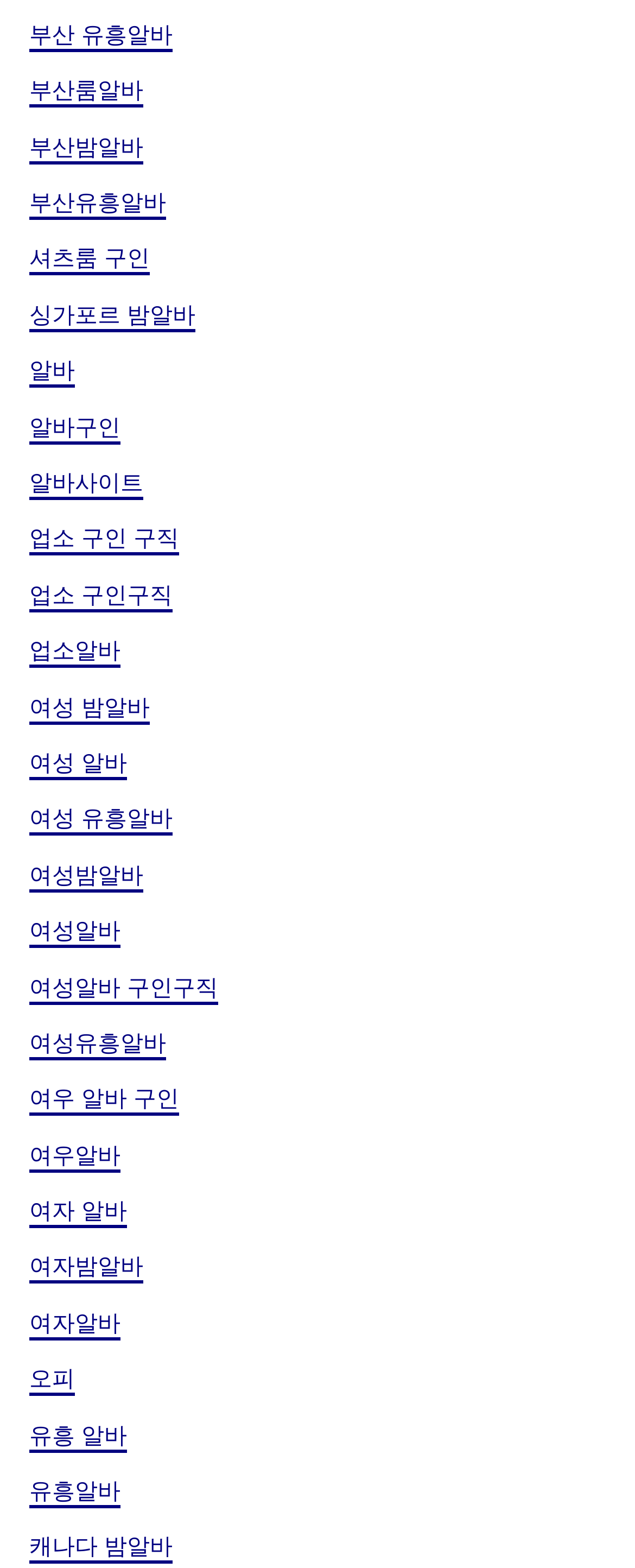Refer to the image and answer the question with as much detail as possible: Are the job listings on this webpage targeted towards a specific gender?

Many of the job listings on the webpage include gender-specific keywords, such as '여성 알바' (women's alba) and '여자 알바' (female alba). This suggests that the job listings on this webpage are targeted towards a specific gender.